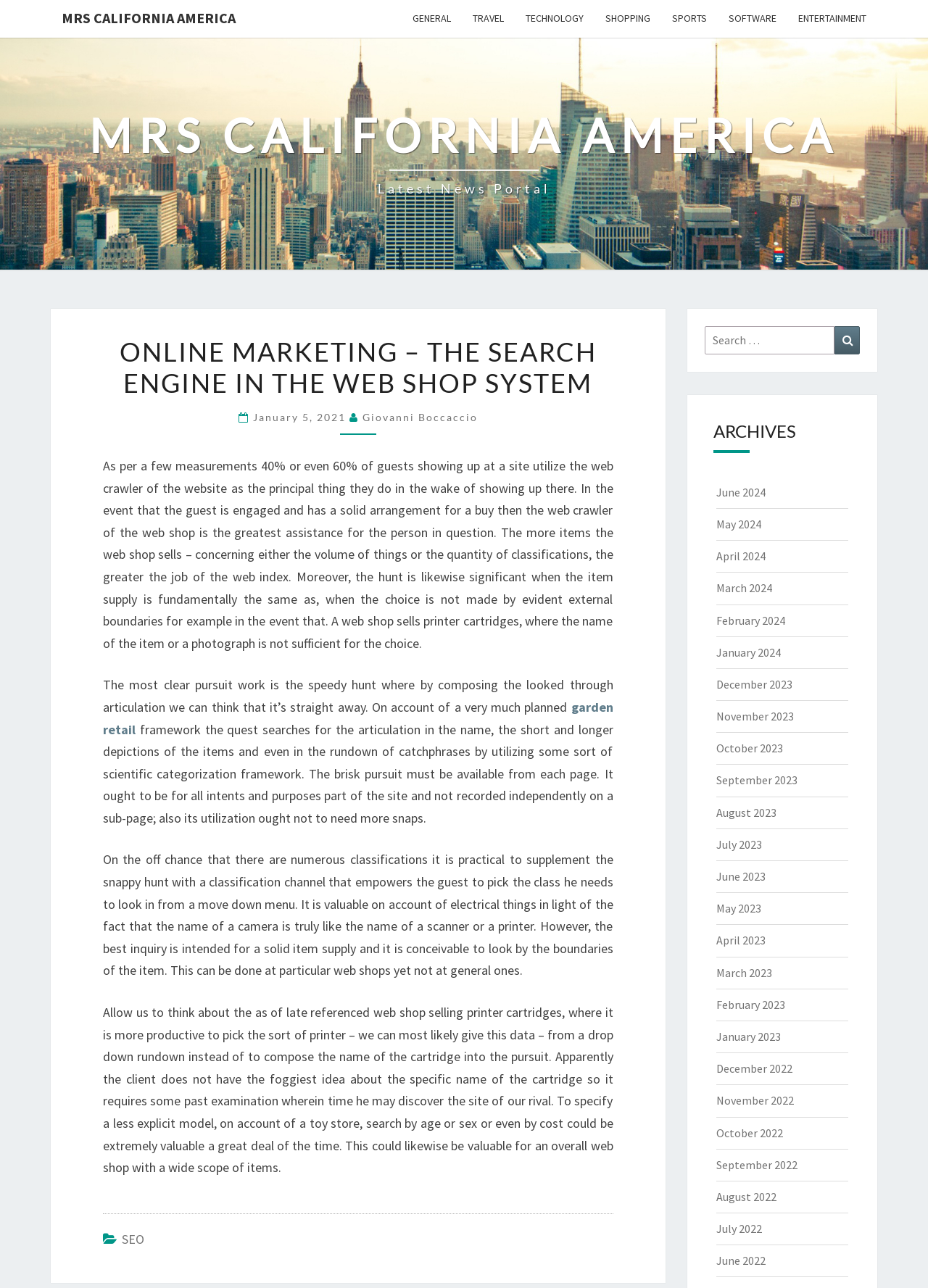Pinpoint the bounding box coordinates of the clickable element needed to complete the instruction: "Search for something". The coordinates should be provided as four float numbers between 0 and 1: [left, top, right, bottom].

[0.759, 0.253, 0.927, 0.275]